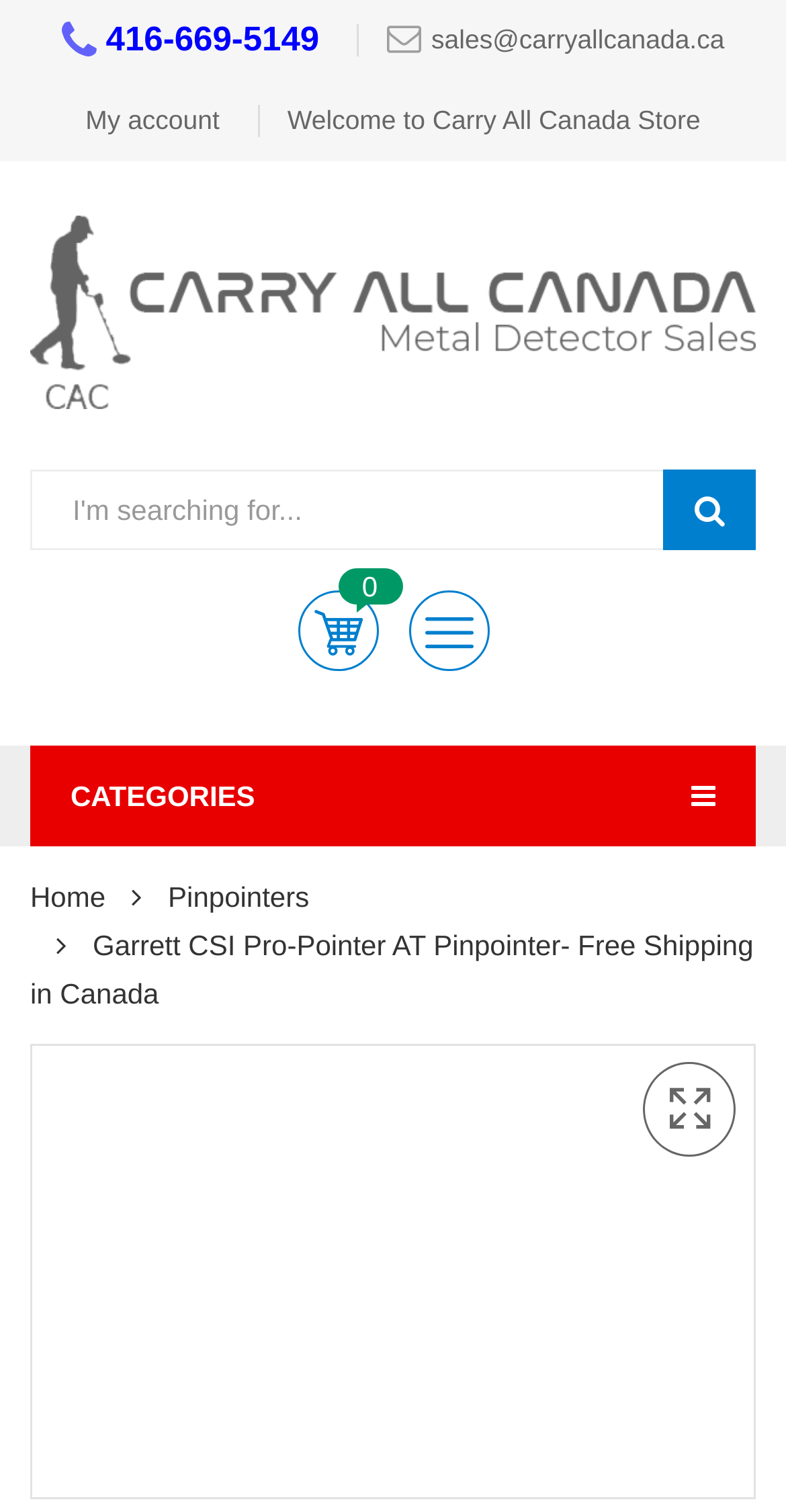What is the name of the online store?
Using the information from the image, give a concise answer in one word or a short phrase.

Carry All Canada Store